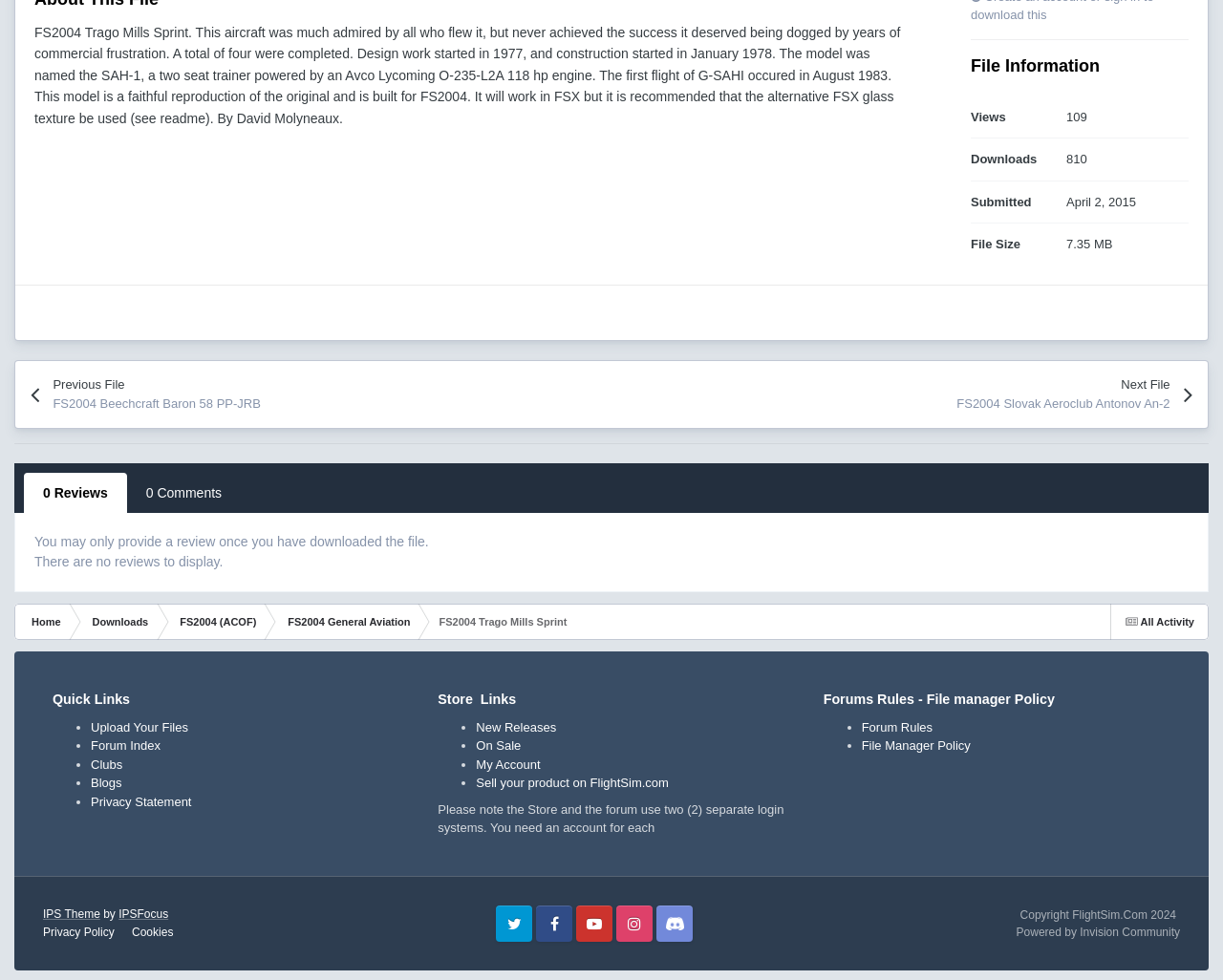Please specify the bounding box coordinates in the format (top-left x, top-left y, bottom-right x, bottom-right y), with values ranging from 0 to 1. Identify the bounding box for the UI component described as follows: Privacy Statement

[0.074, 0.811, 0.157, 0.825]